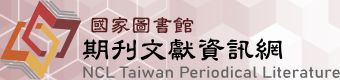Offer a detailed narrative of the image.

The image displays the logo for the "NCL Taiwan Periodical Literature" website, associated with the National Central Library in Taiwan. The design features stylized geometric shapes that form an emblematic representation, accompanied by the text "期刊文獻網" in bold black font, which translates to "Periodical Literature Network." Below this, the English equivalent name, "NCL Taiwan Periodical Literature," emphasizes the library's commitment to providing access to periodical literature in Taiwan. The background blends soft tones that enhance the logo's visual appeal, making it a distinctive identifier for the library's online resources.